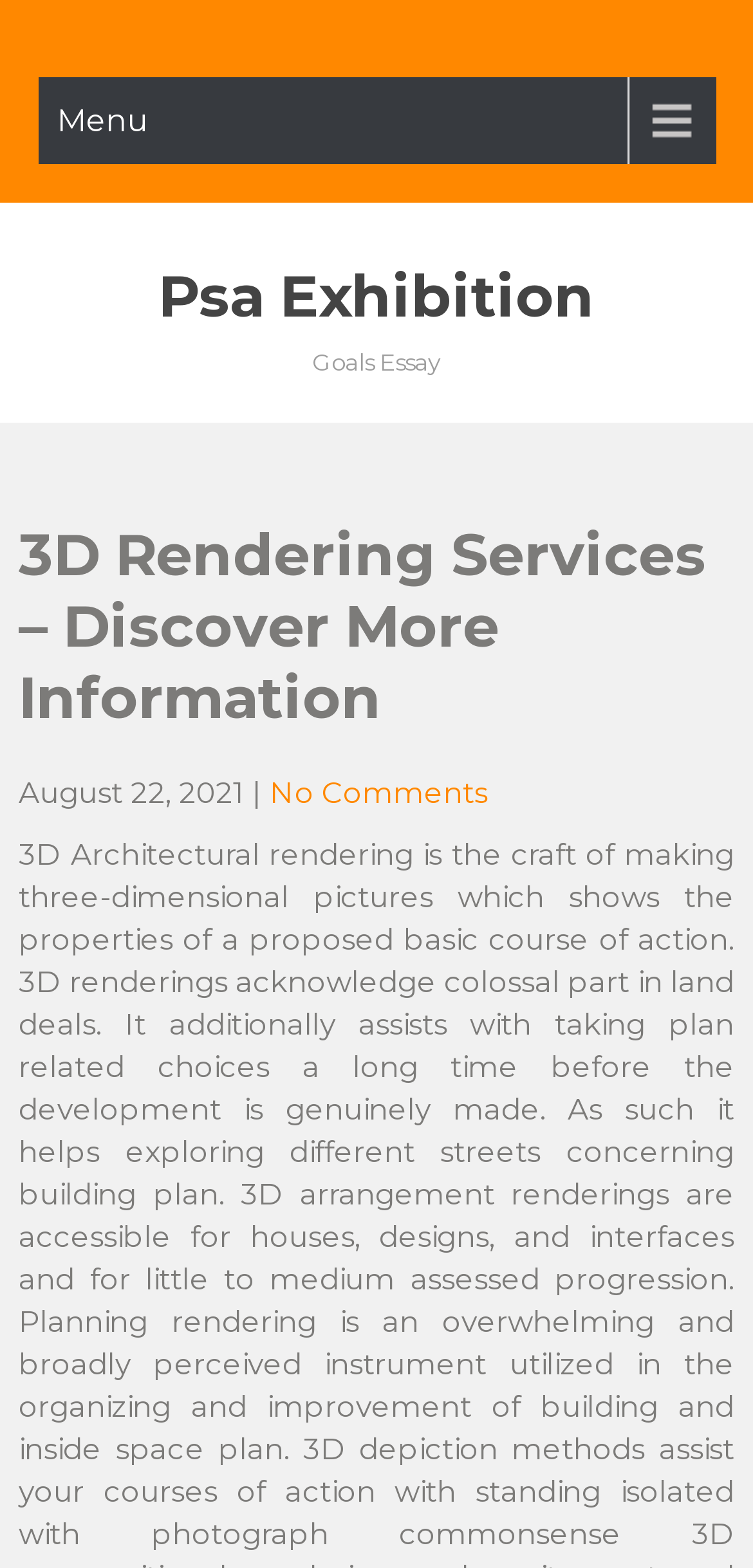What is the name of the exhibition?
Provide a detailed and extensive answer to the question.

I found the answer by looking at the heading element with the text 'Psa Exhibition' which is a child element of the root element.